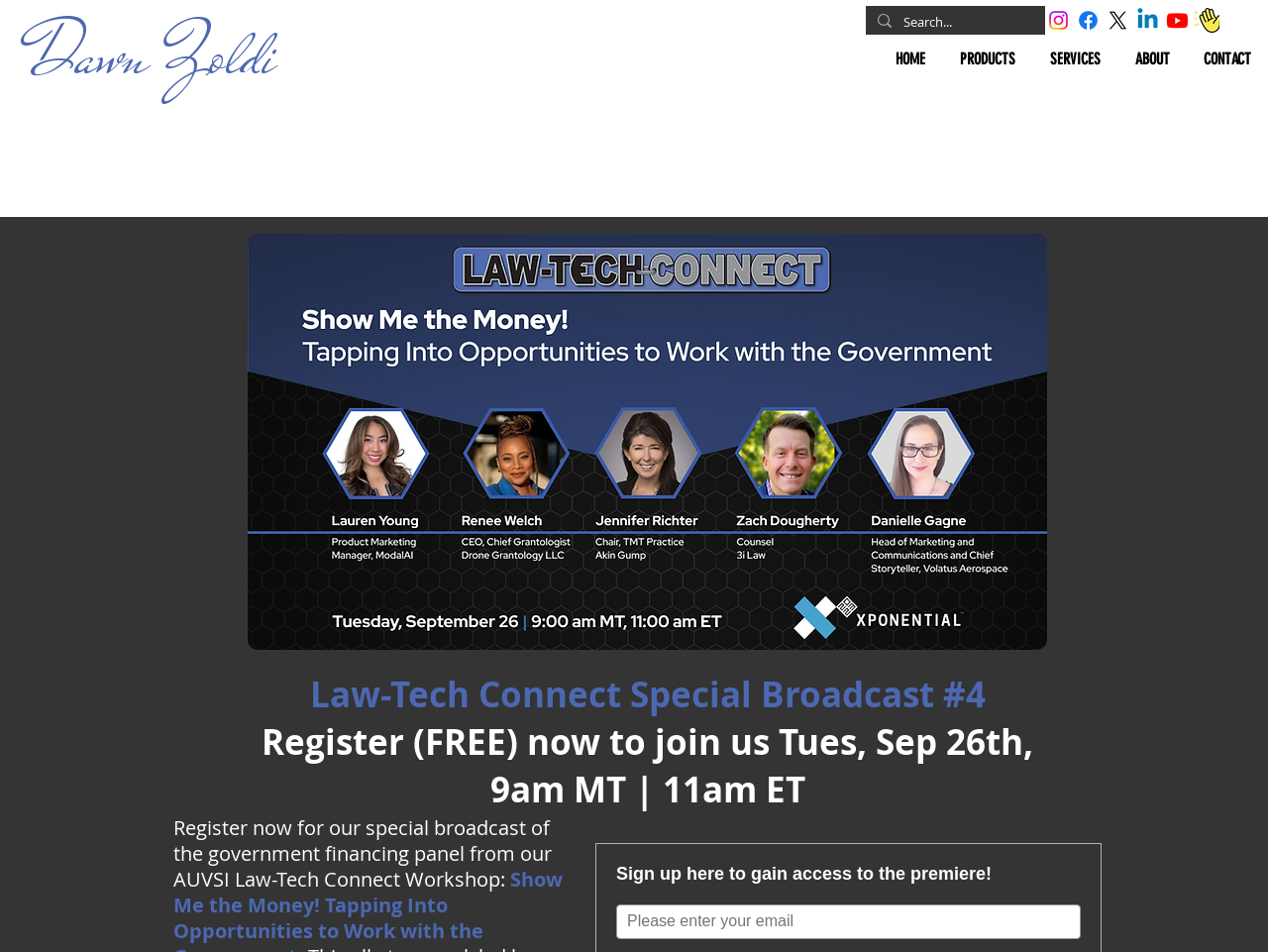Determine the coordinates of the bounding box that should be clicked to complete the instruction: "Go to Instagram". The coordinates should be represented by four float numbers between 0 and 1: [left, top, right, bottom].

[0.825, 0.008, 0.845, 0.034]